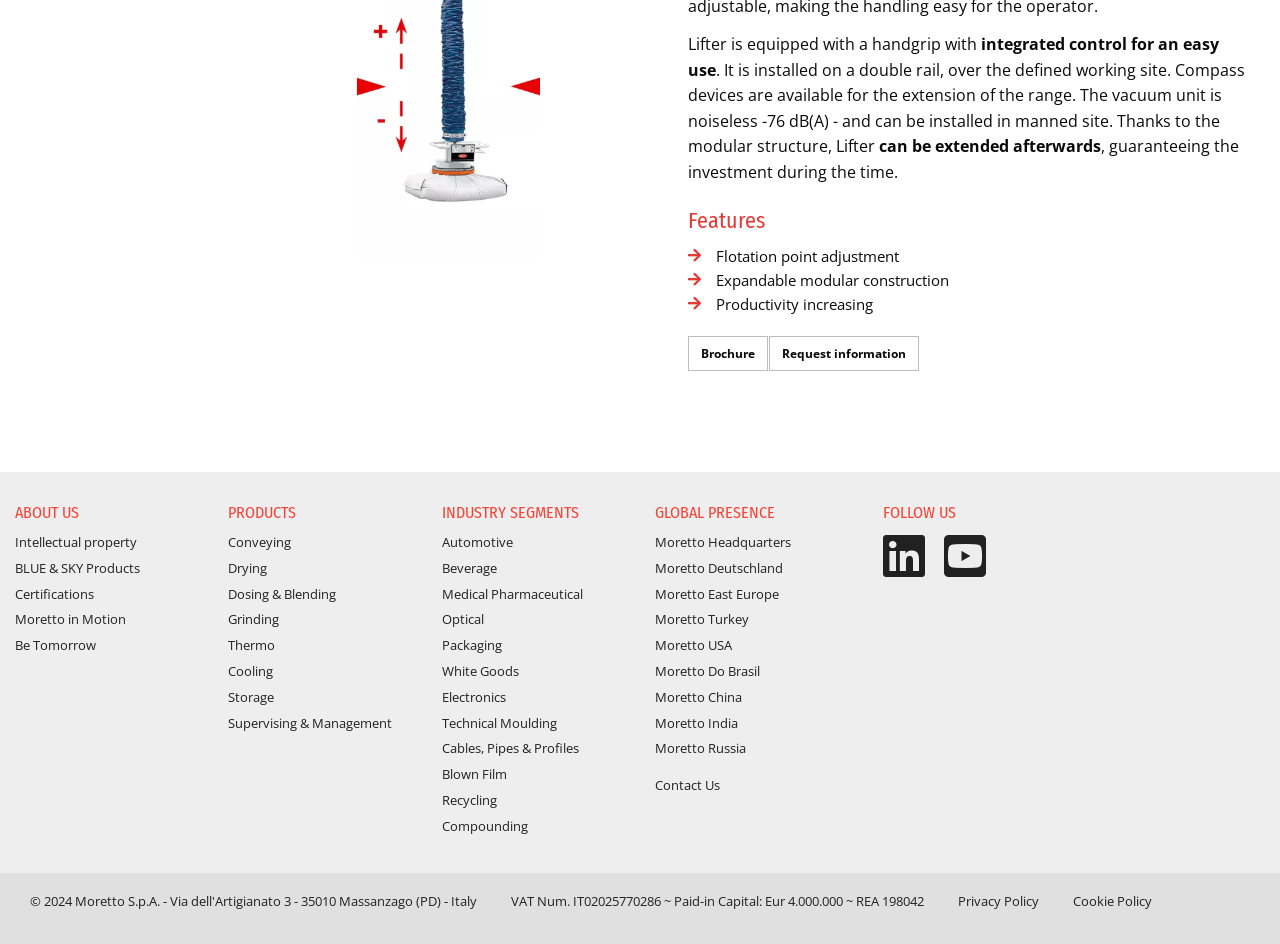From the screenshot, find the bounding box of the UI element matching this description: "Beverage". Supply the bounding box coordinates in the form [left, top, right, bottom], each a float between 0 and 1.

[0.345, 0.592, 0.388, 0.611]